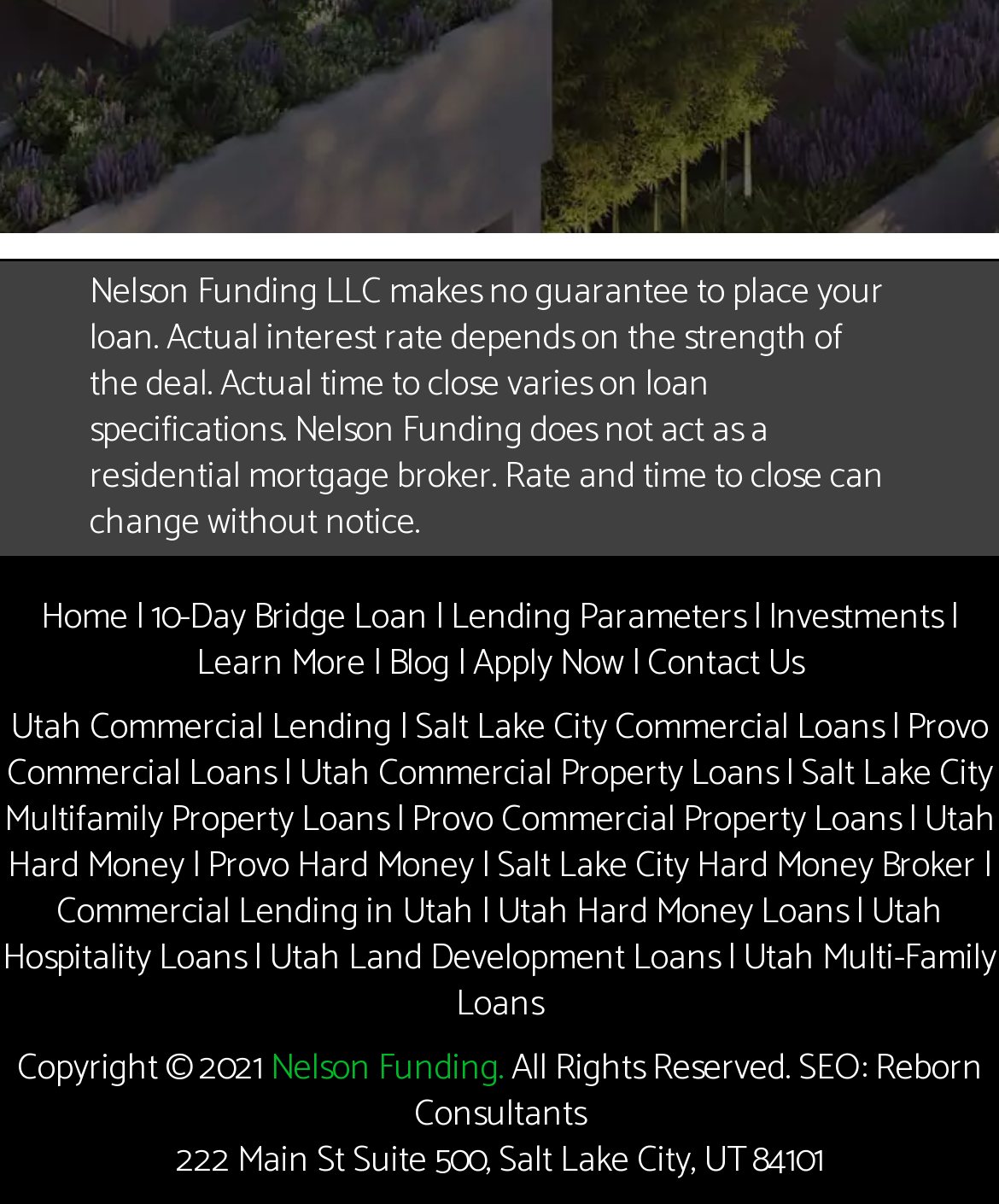Provide the bounding box coordinates of the area you need to click to execute the following instruction: "Incorporate golf technology".

None